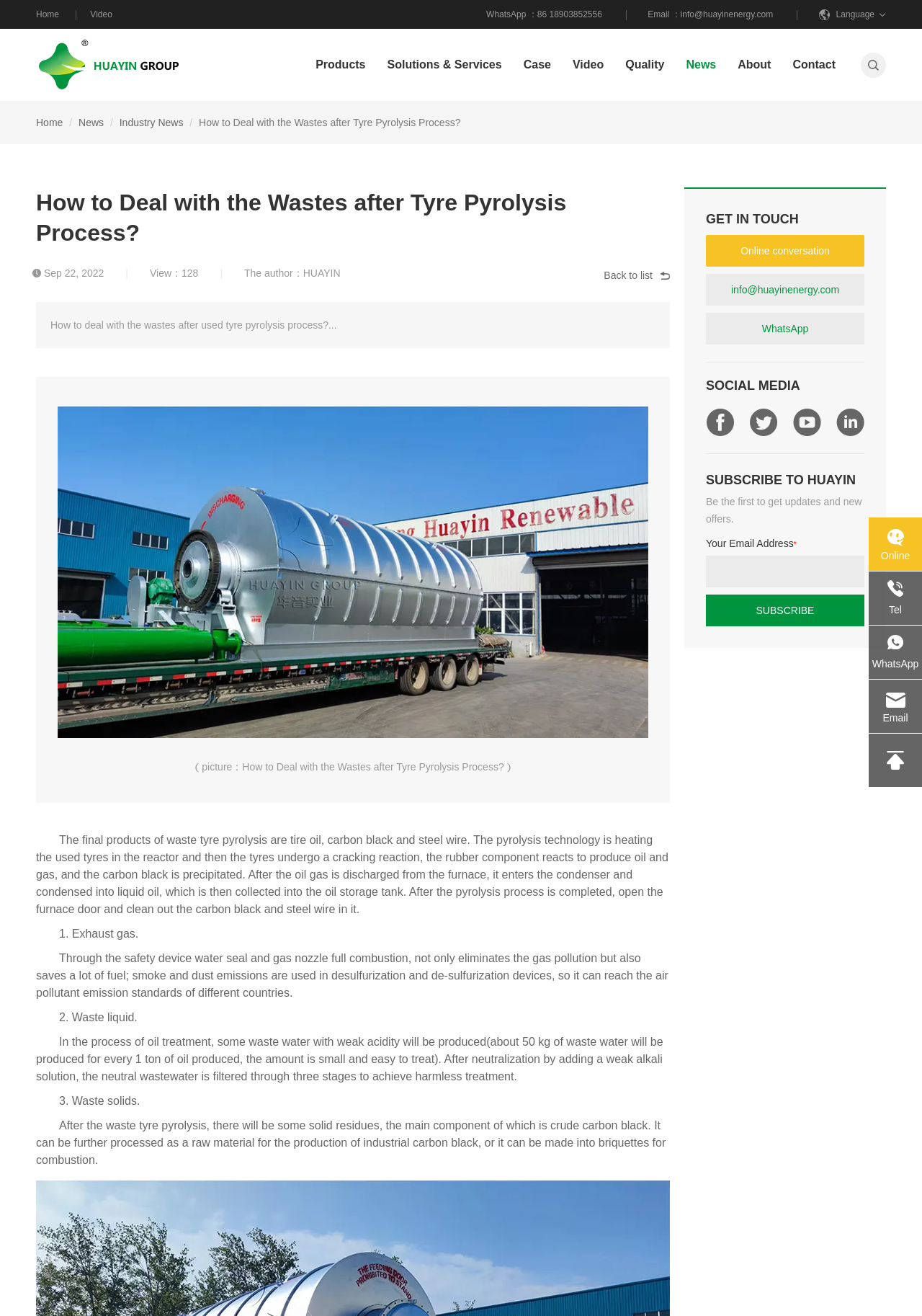What is the date of the article?
Please answer the question as detailed as possible.

The date of the article is Sep 22, 2022, which can be found above the article title with the bounding box coordinates [0.048, 0.203, 0.113, 0.212].